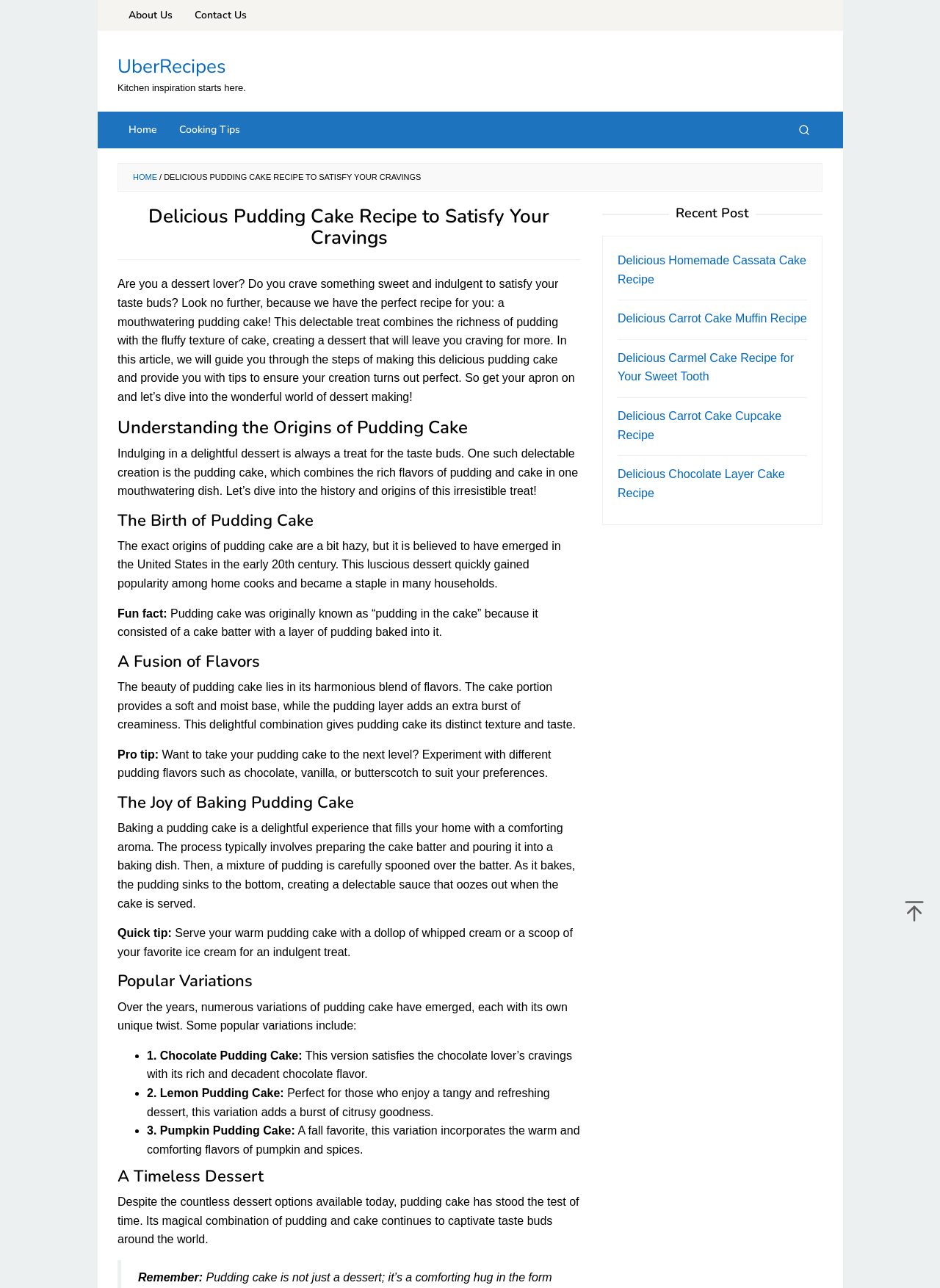Pinpoint the bounding box coordinates of the area that should be clicked to complete the following instruction: "Visit the 'Delicious Homemade Cassata Cake Recipe' page". The coordinates must be given as four float numbers between 0 and 1, i.e., [left, top, right, bottom].

[0.657, 0.197, 0.858, 0.222]